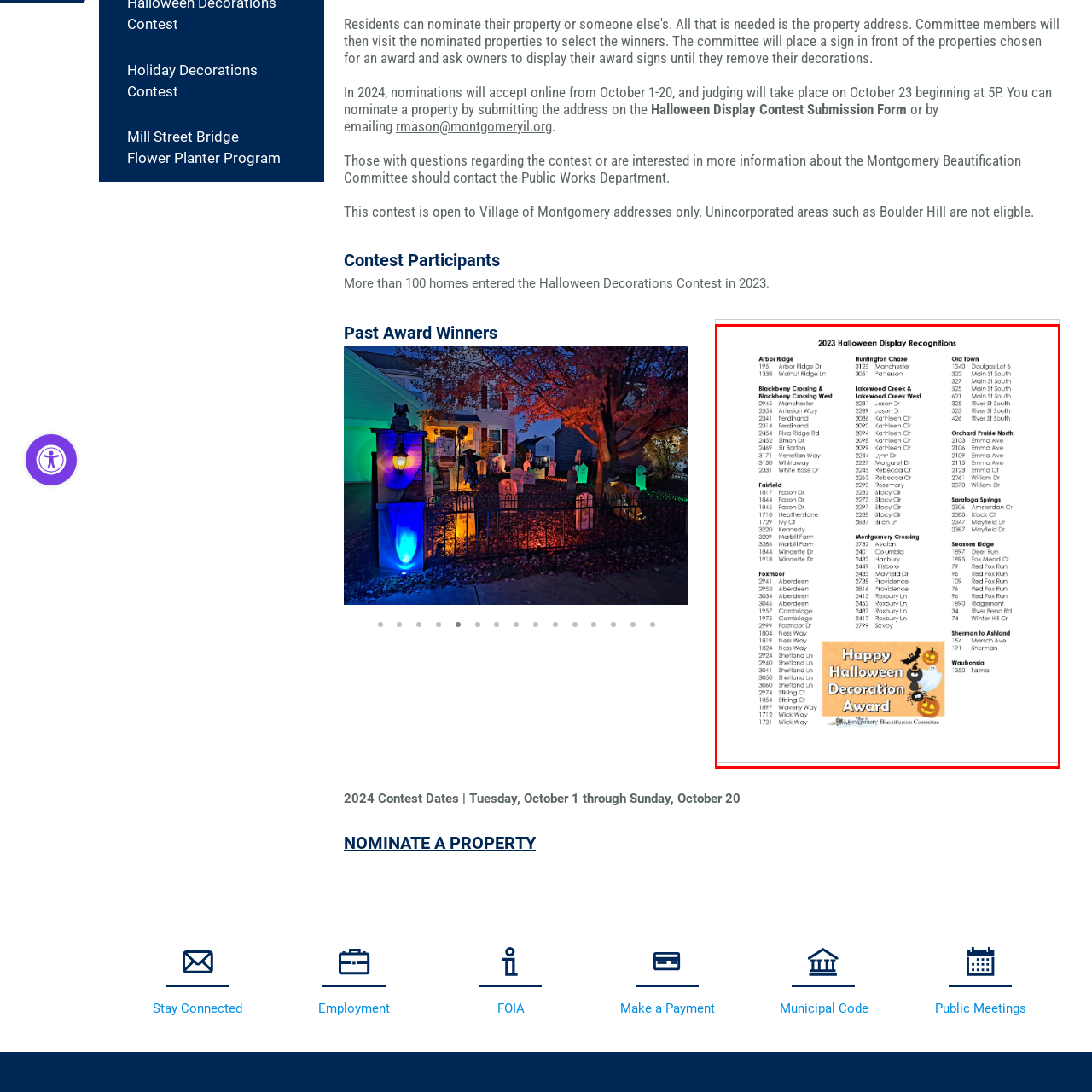What is the purpose of the image?
Direct your attention to the image enclosed by the red bounding box and provide a detailed answer to the question.

The purpose of the image can be inferred by understanding the context of the caption. The image features a list of homes recognized for their exceptional Halloween decorations, along with their addresses. The caption also mentions that the image serves to 'honor the creativity and effort of local residents in decorating their properties for Halloween, fostering community pride and engagement.' This suggests that the primary purpose of the image is to acknowledge and appreciate the efforts of local residents in decorating their homes for Halloween.